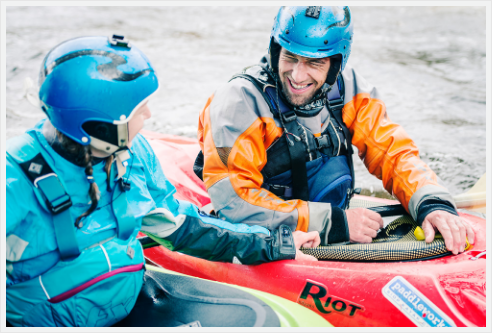Respond to the question below with a single word or phrase:
What is the tone of the second kayaker's expression?

Smiling